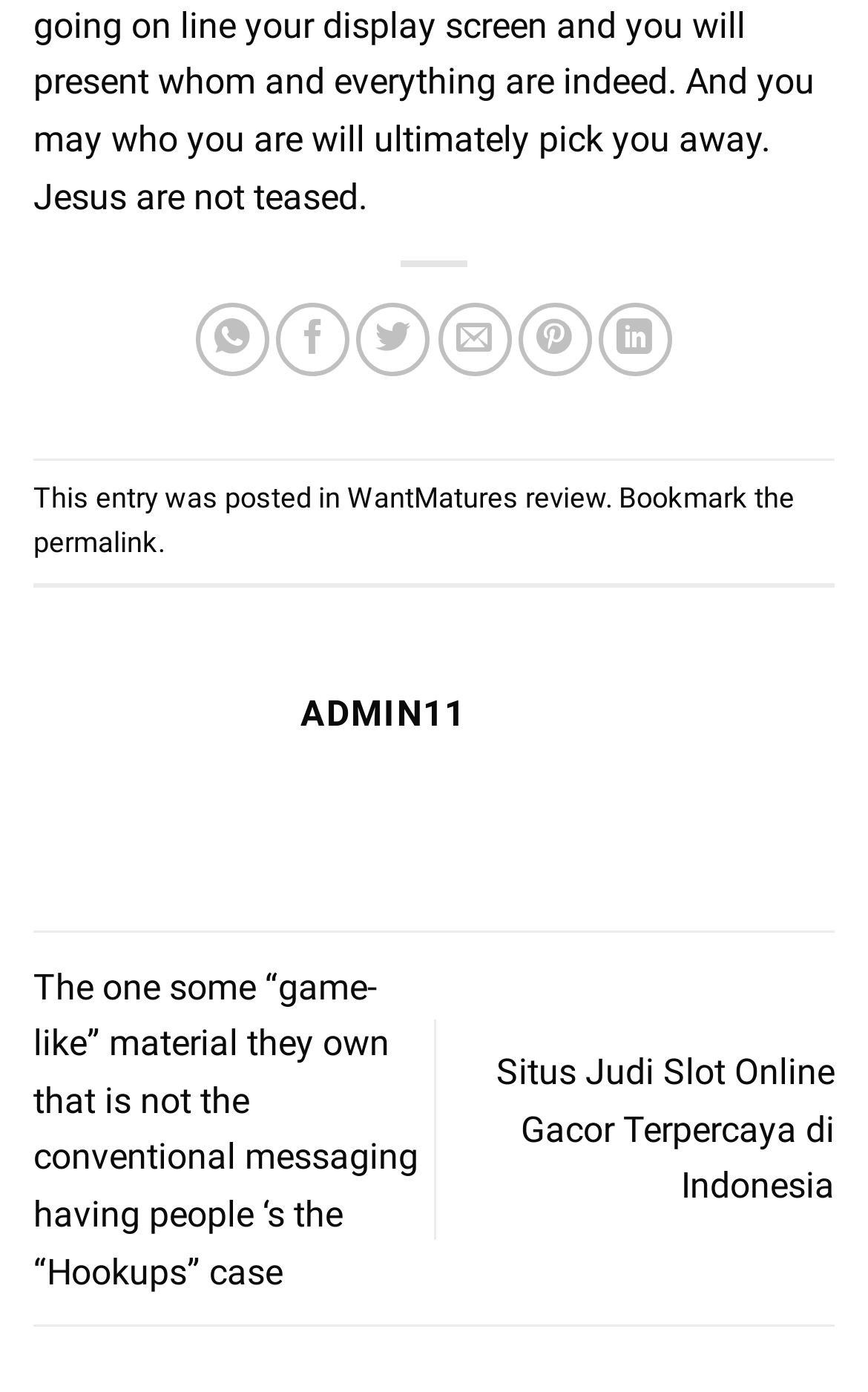Determine the bounding box coordinates of the clickable region to carry out the instruction: "Explore Situs Judi Slot Online Gacor Terpercaya di Indonesia".

[0.572, 0.755, 0.962, 0.867]